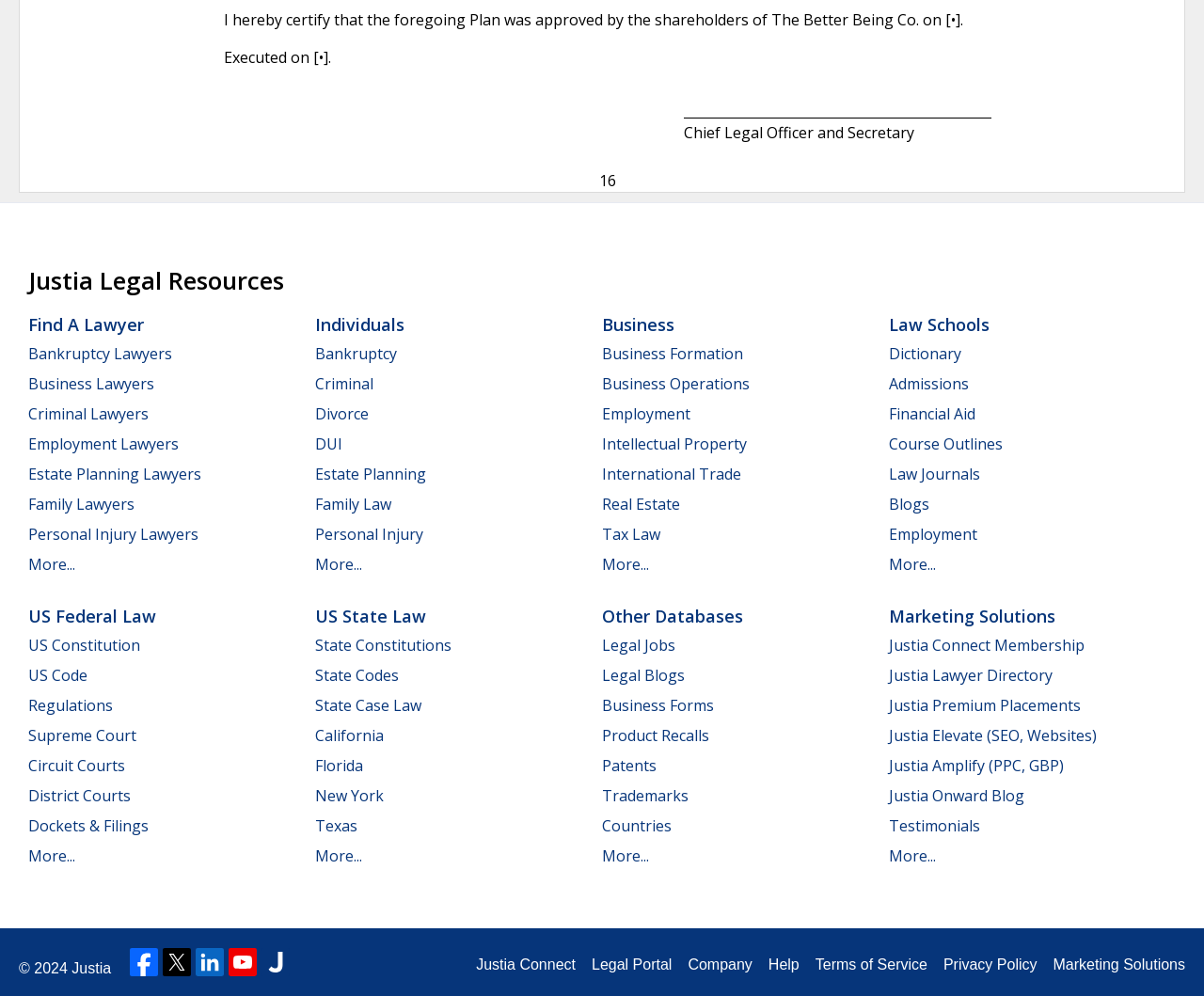How many main categories of legal resources are listed?
Give a one-word or short-phrase answer derived from the screenshot.

Four